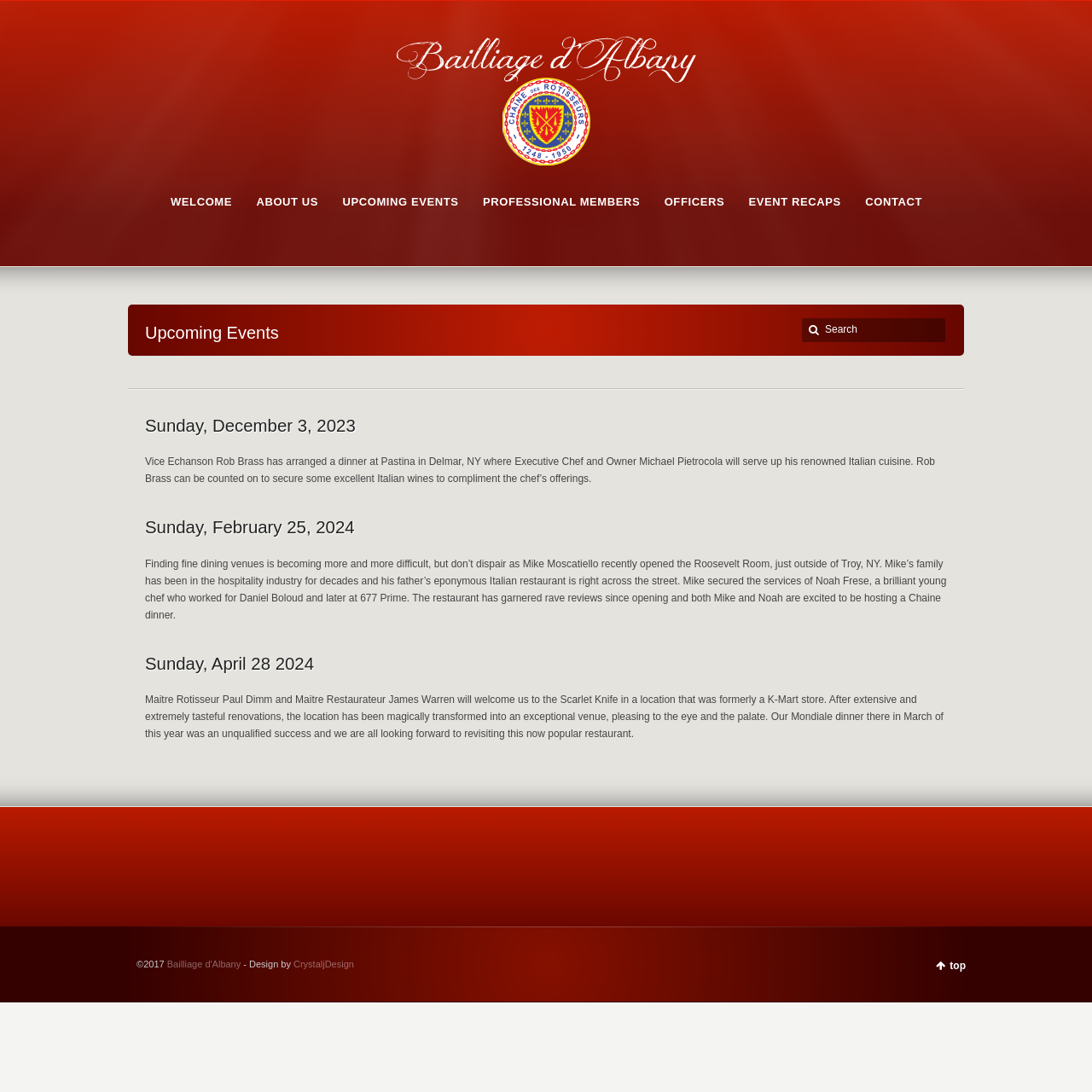What is the name of the restaurant for the December 3 event?
Answer the question with a detailed and thorough explanation.

I found the text 'Vice Echanson Rob Brass has arranged a dinner at Pastina in Delmar, NY...' which mentions the name of the restaurant for the December 3 event.